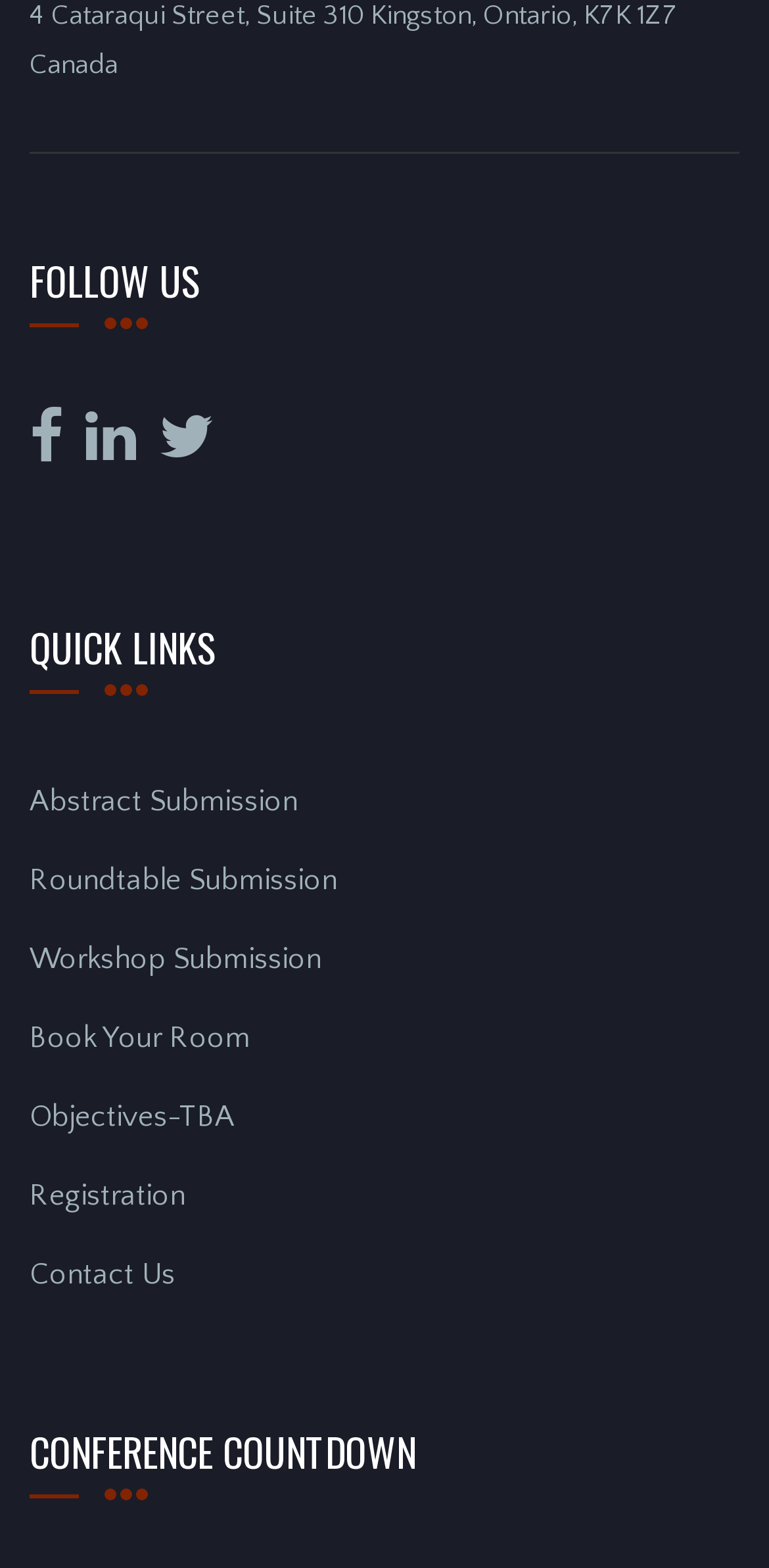From the webpage screenshot, predict the bounding box coordinates (top-left x, top-left y, bottom-right x, bottom-right y) for the UI element described here: Employment Opportunities

None